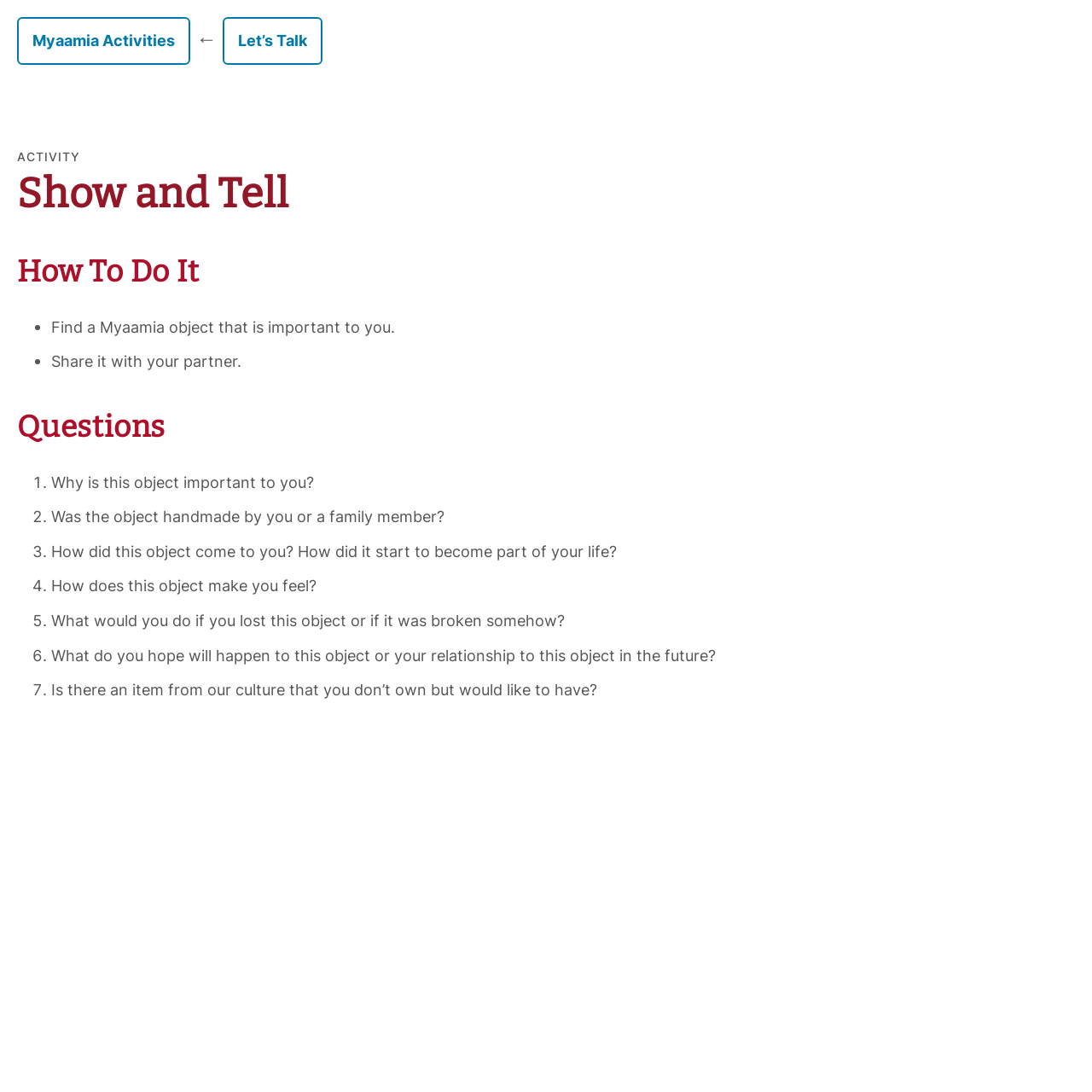Based on the image, please respond to the question with as much detail as possible:
What is the last question in the activity?

The last question in the activity can be found by reading the static text next to the last list marker, which is 'Is there an item from our culture that you don’t own but would like to have?'.